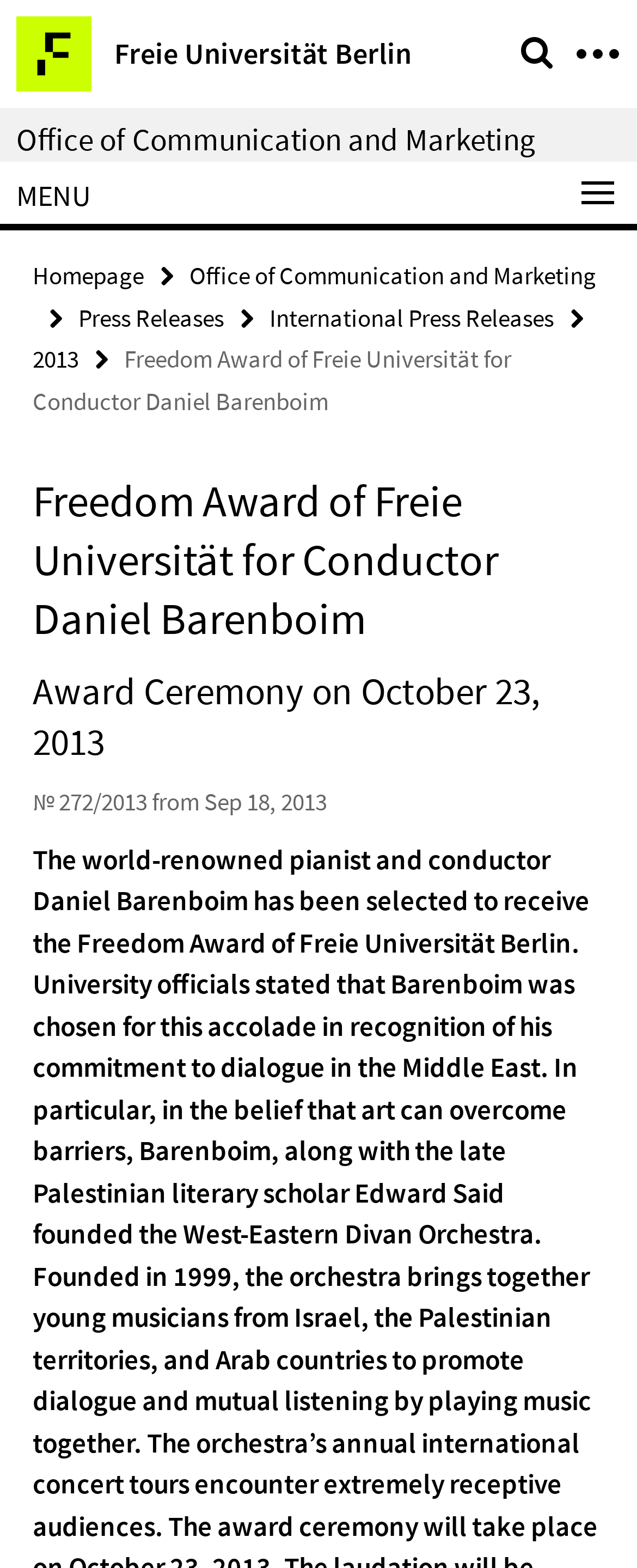Identify the bounding box coordinates of the part that should be clicked to carry out this instruction: "view 2013 news".

[0.051, 0.219, 0.123, 0.239]